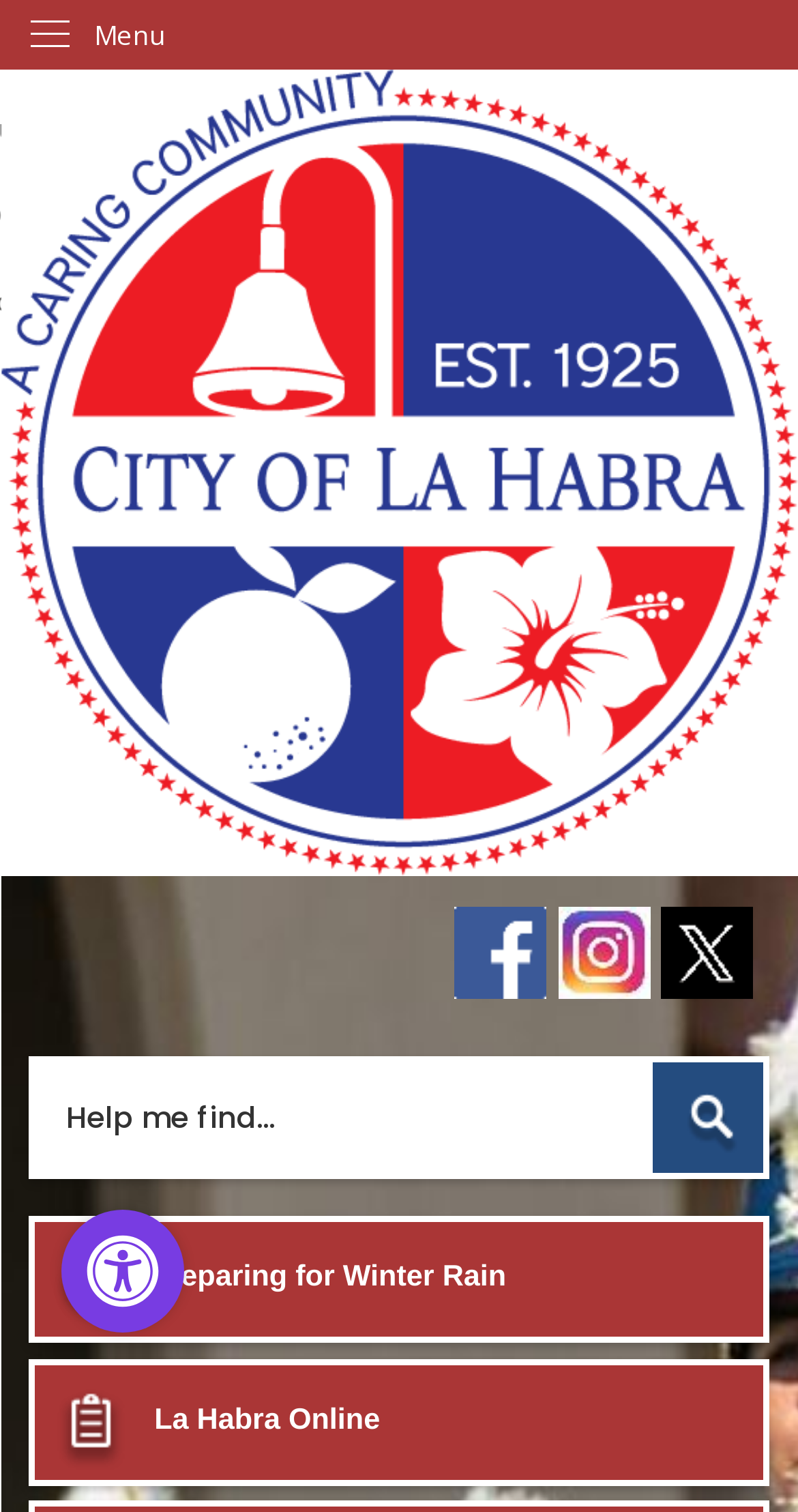Can you specify the bounding box coordinates for the region that should be clicked to fulfill this instruction: "Discover personalization options".

[0.051, 0.787, 0.256, 0.895]